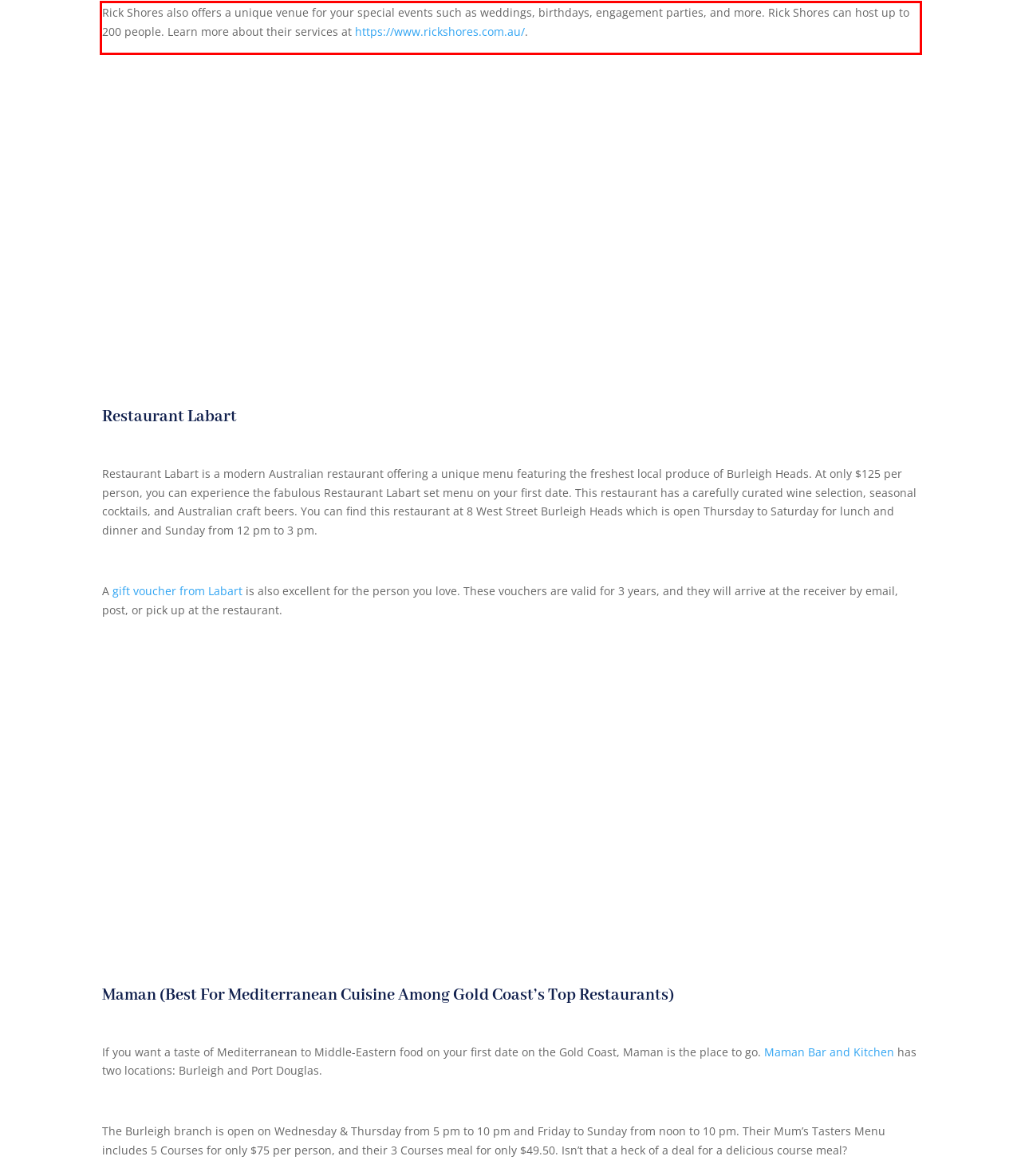Please analyze the screenshot of a webpage and extract the text content within the red bounding box using OCR.

Rick Shores also offers a unique venue for your special events such as weddings, birthdays, engagement parties, and more. Rick Shores can host up to 200 people. Learn more about their services at https://www.rickshores.com.au/.